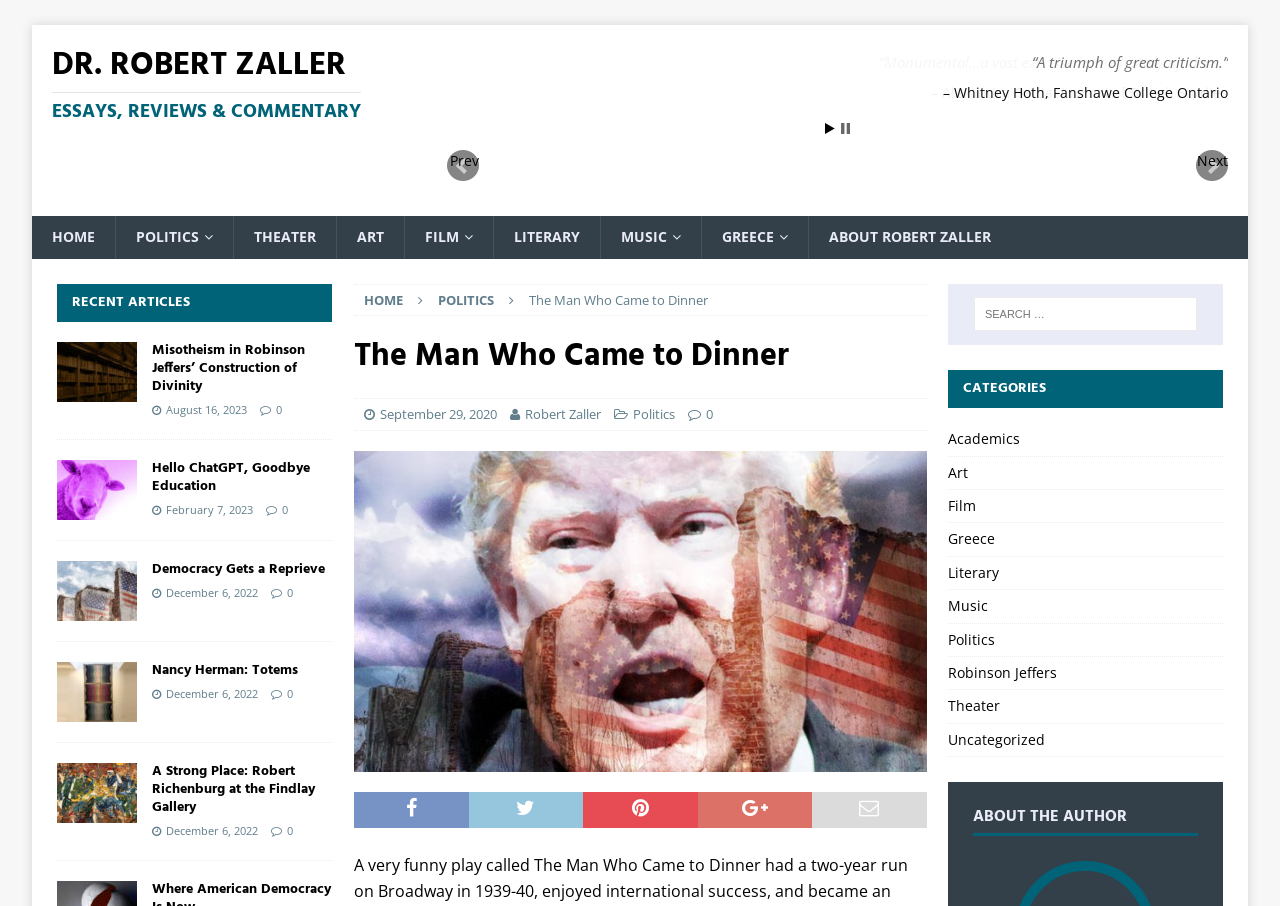Given the element description: "title="Hello ChatGPT, Goodbye Education"", predict the bounding box coordinates of this UI element. The coordinates must be four float numbers between 0 and 1, given as [left, top, right, bottom].

[0.045, 0.508, 0.107, 0.574]